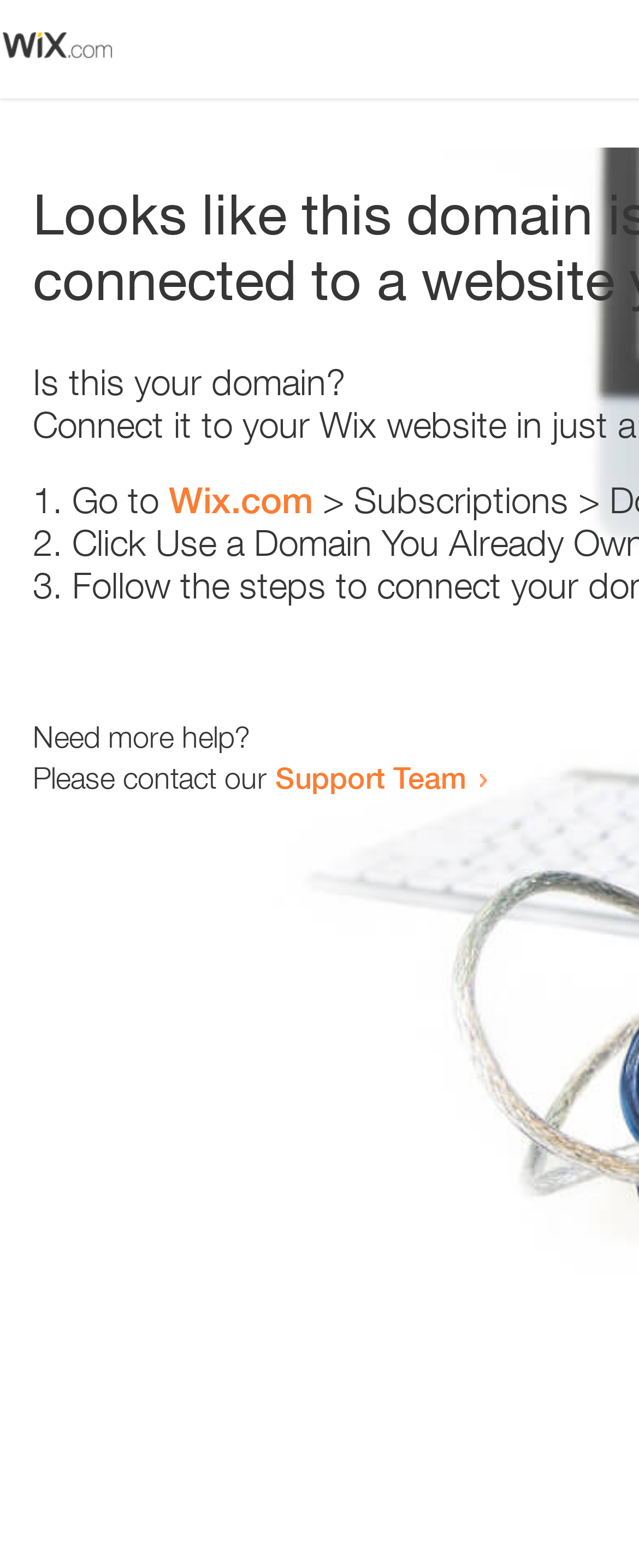Please determine the bounding box coordinates, formatted as (top-left x, top-left y, bottom-right x, bottom-right y), with all values as floating point numbers between 0 and 1. Identify the bounding box of the region described as: Support Team

[0.431, 0.484, 0.731, 0.507]